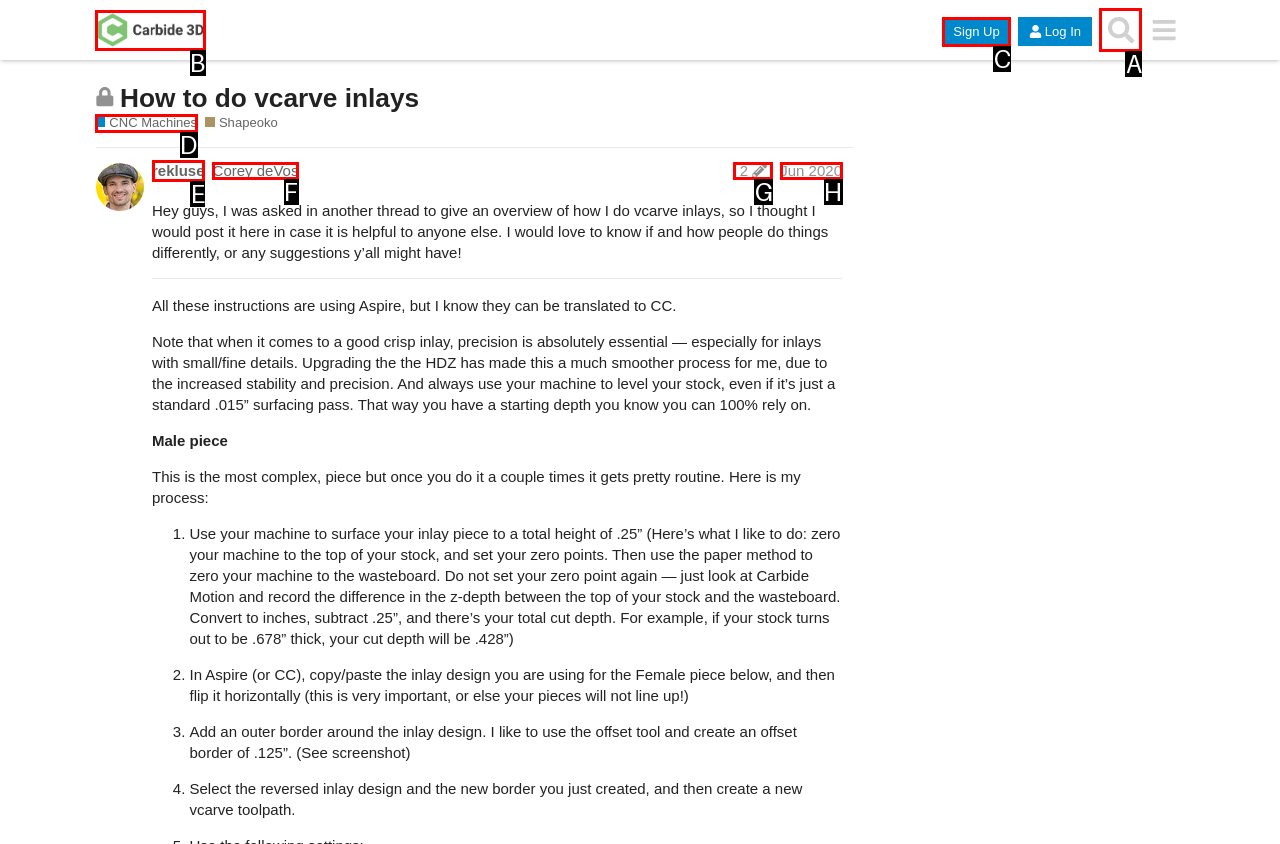Identify the letter of the UI element you should interact with to perform the task: Click on the '九鼎' link
Reply with the appropriate letter of the option.

None